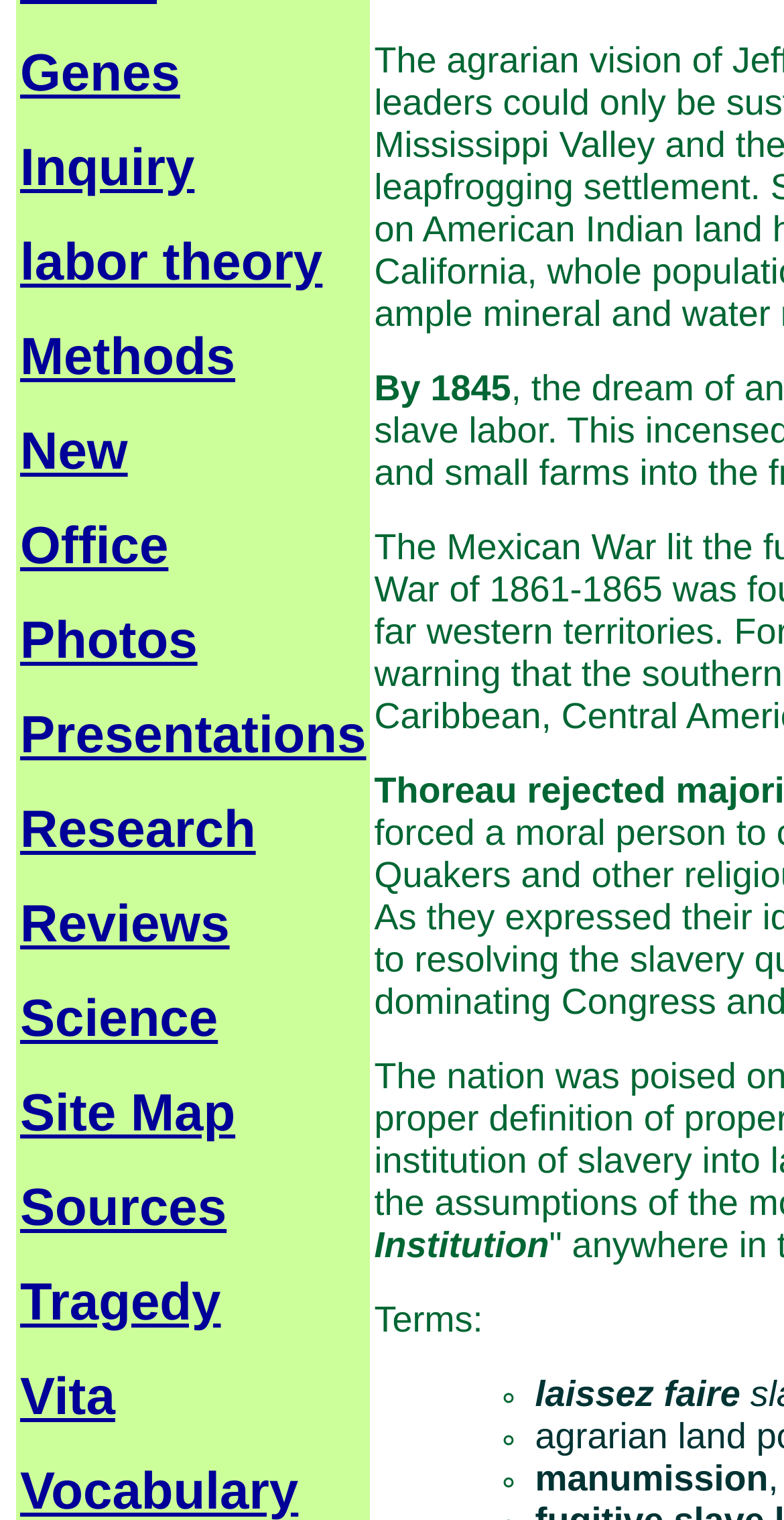What is the first link on the webpage?
Look at the image and respond with a one-word or short-phrase answer.

Genes